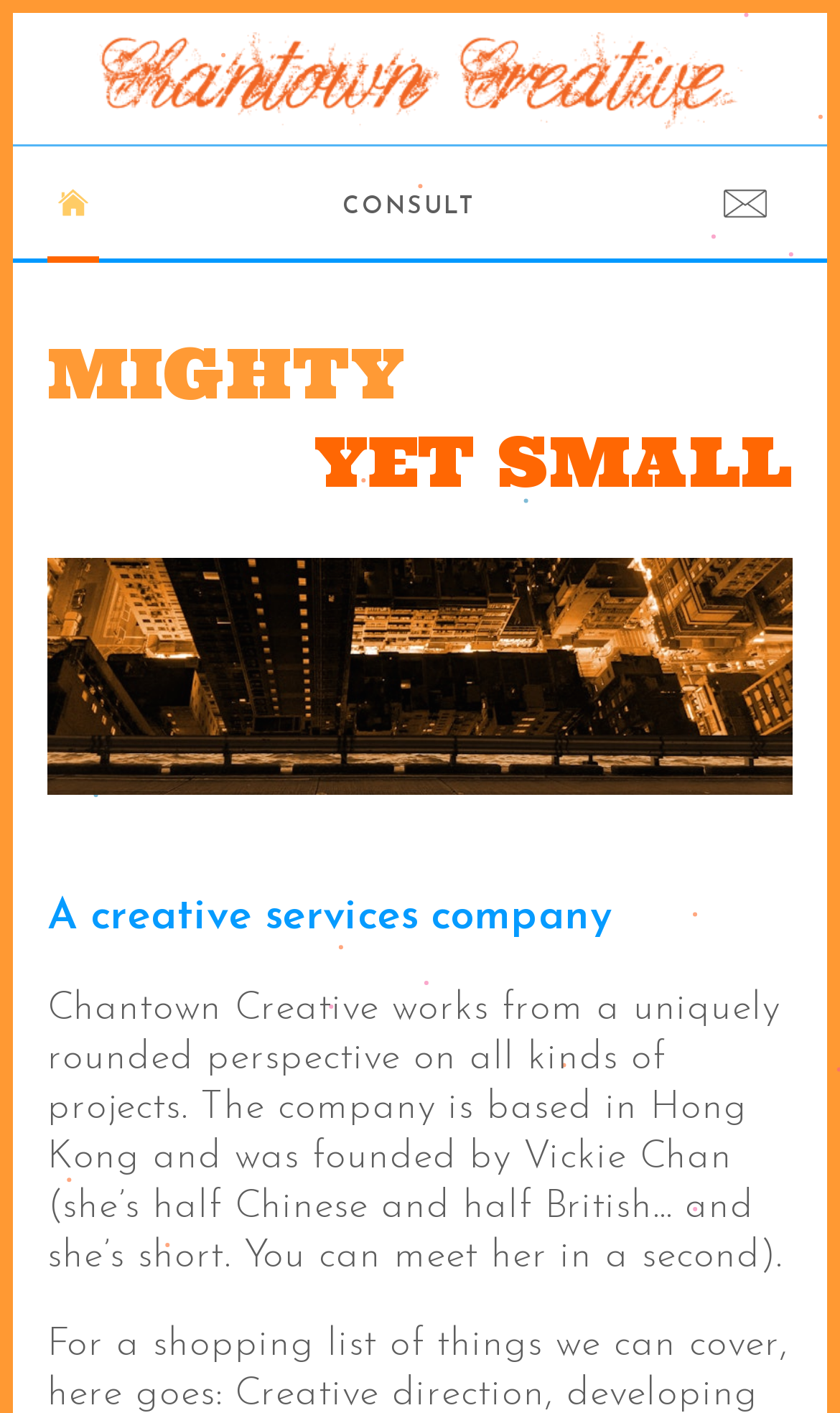Using the information in the image, give a comprehensive answer to the question: 
Where is the company based?

The company's location is mentioned in the description as 'The company is based in Hong Kong and was founded by Vickie Chan...'